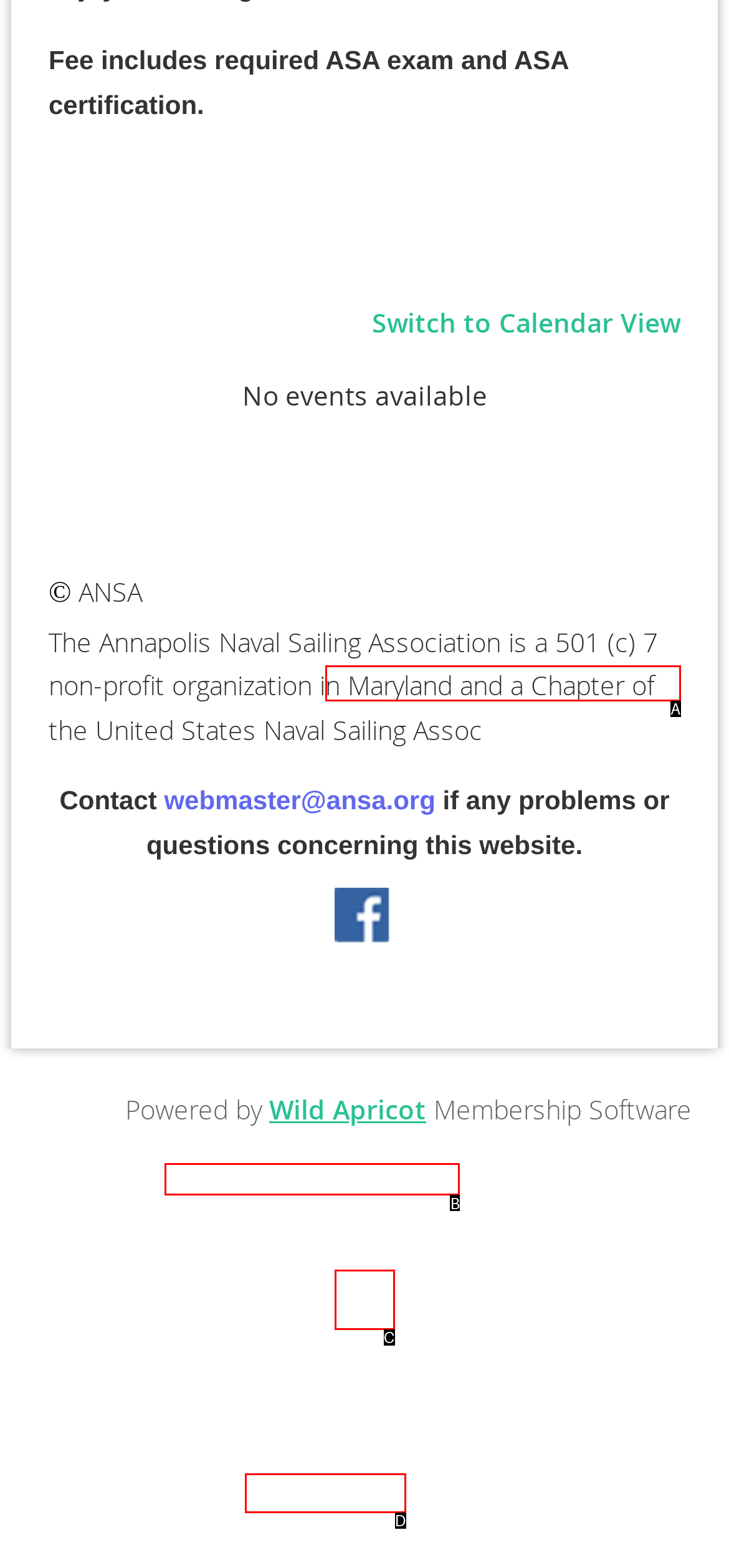Identify the option that corresponds to: title="Facebook"
Respond with the corresponding letter from the choices provided.

C